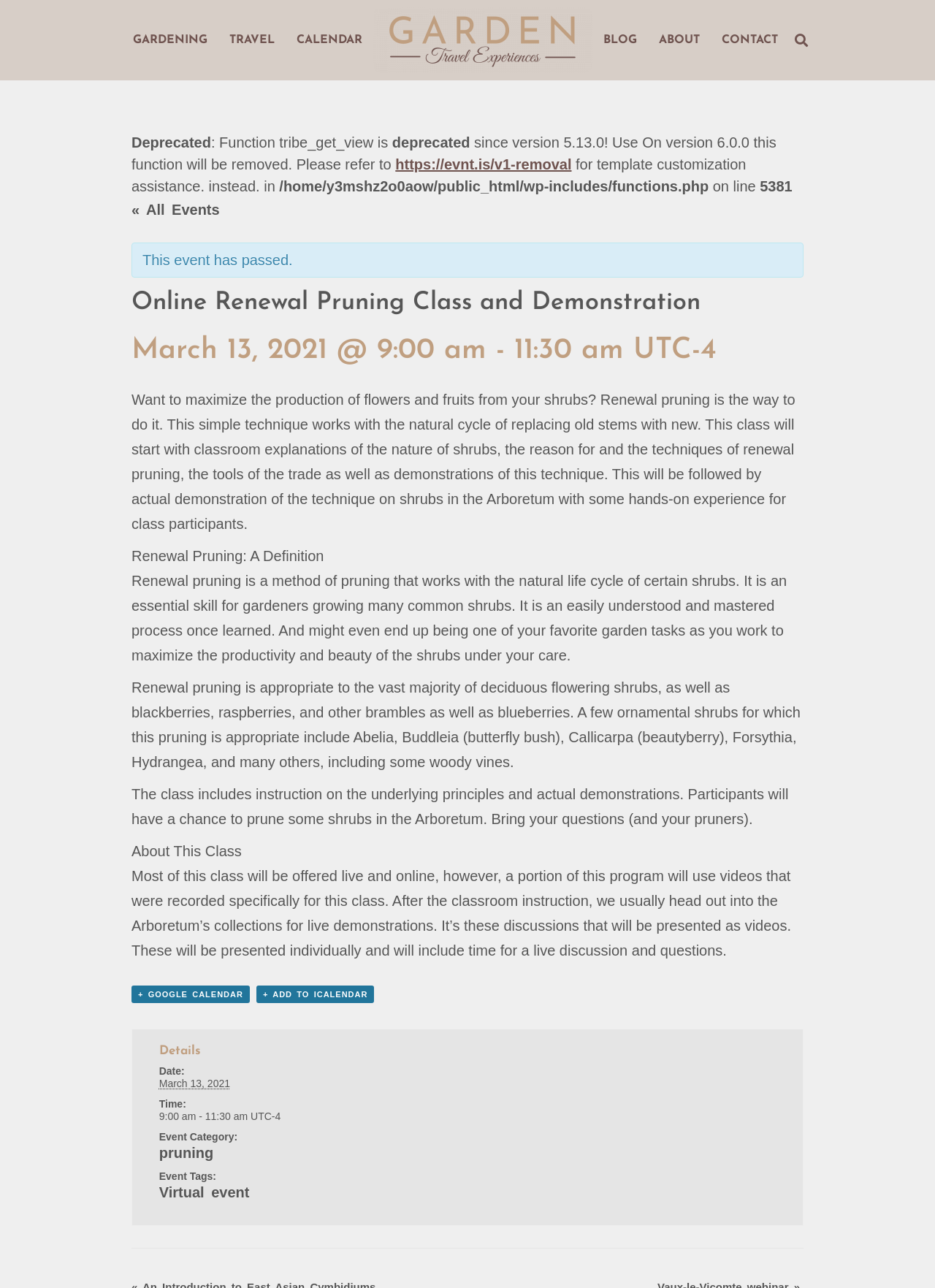Locate the bounding box coordinates of the element that should be clicked to fulfill the instruction: "Click on GARDENING".

[0.13, 0.018, 0.234, 0.044]